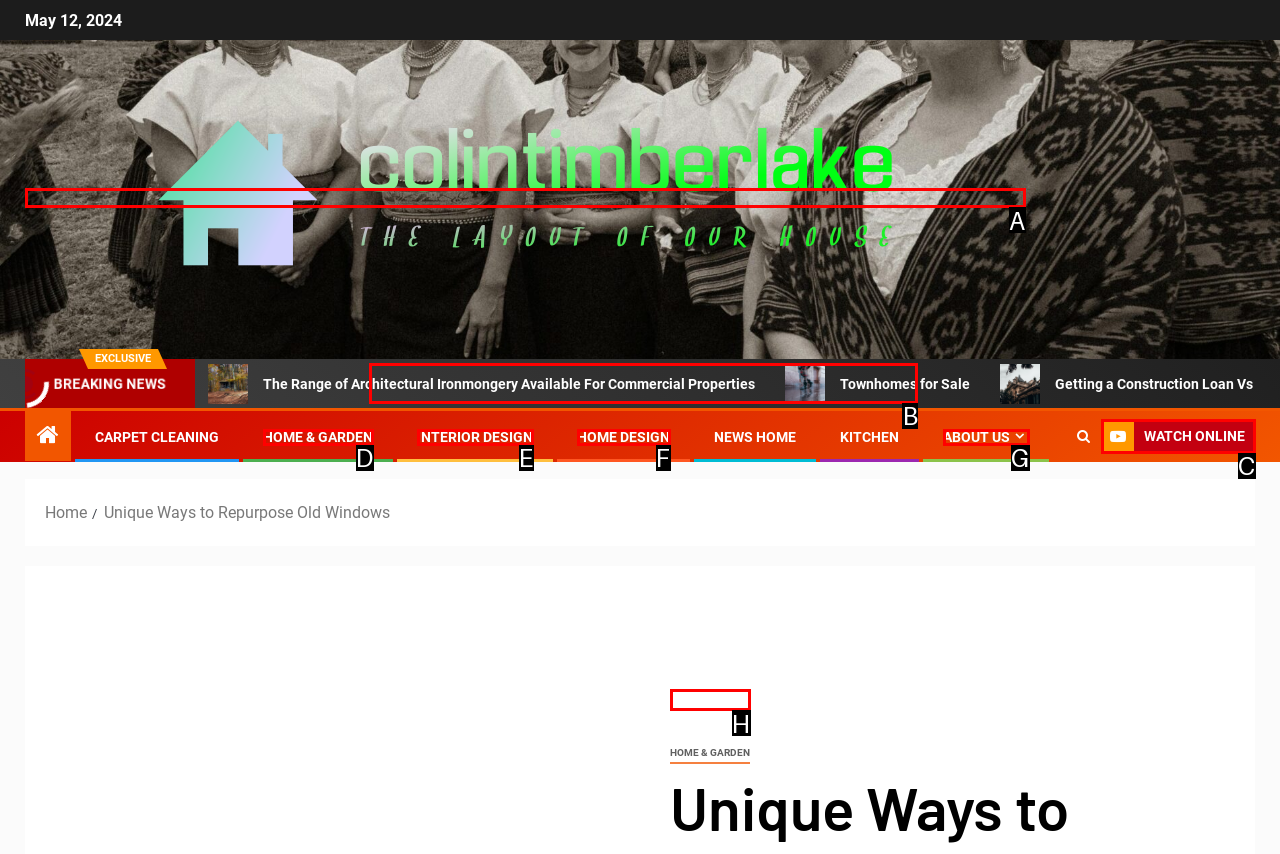Determine which UI element I need to click to achieve the following task: Read 'Getting a Construction Loan Vs A Mortgage Loan – Learn the Differences' Provide your answer as the letter of the selected option.

B